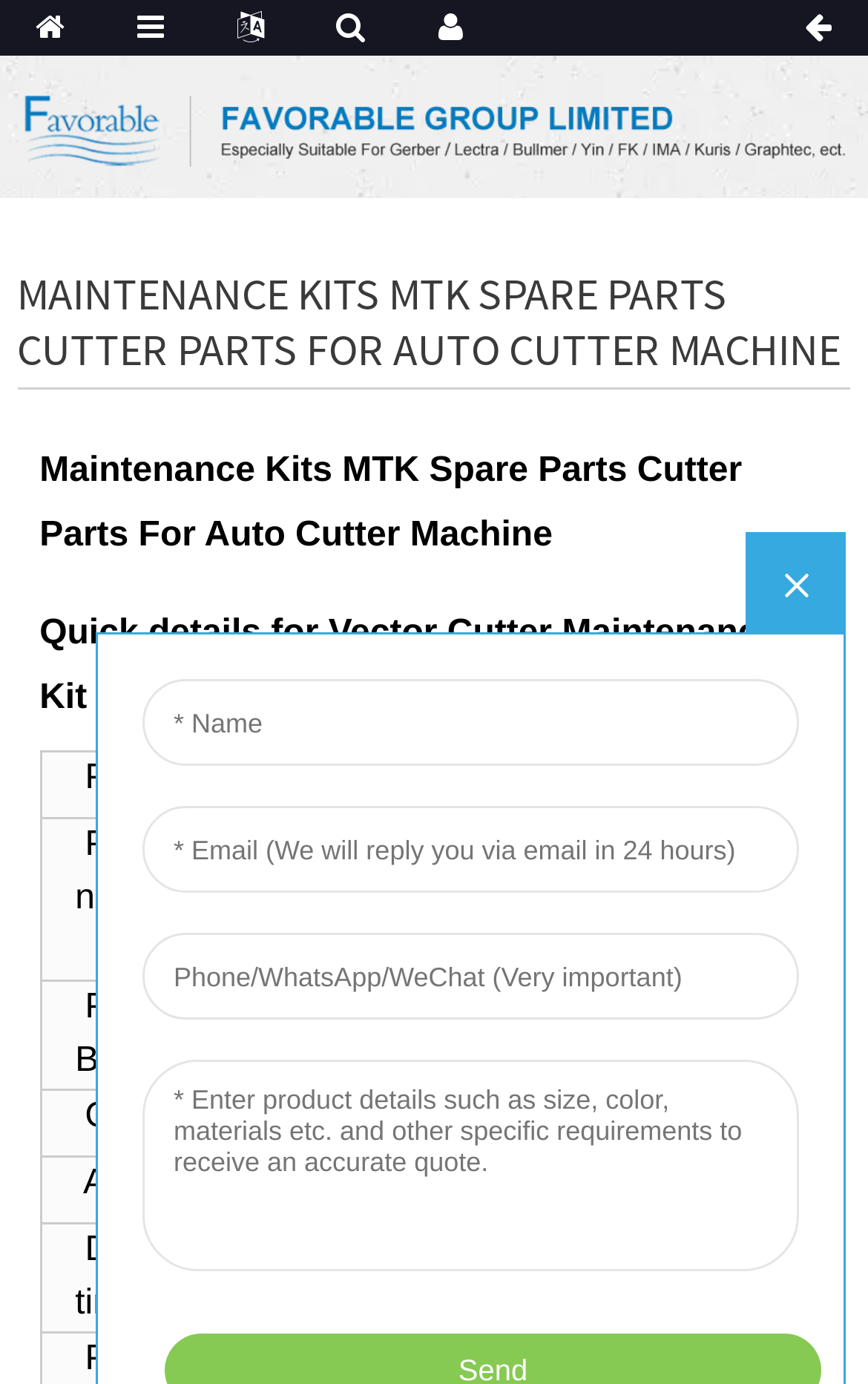What is the quality of the maintenance kit?
Please provide a comprehensive answer based on the information in the image.

I analyzed the webpage and found a table that lists the details of the maintenance kit. In the row that corresponds to 'Quality:', the value is 'Genuine quality'.